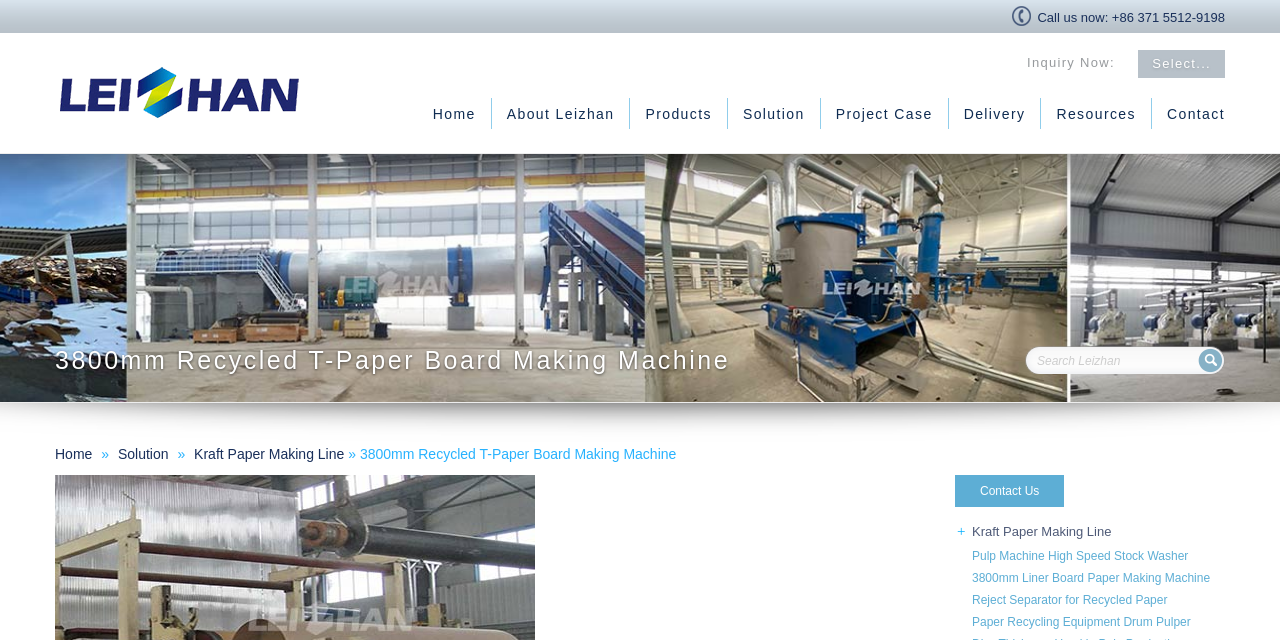Please locate the bounding box coordinates of the element that needs to be clicked to achieve the following instruction: "Inquire now". The coordinates should be four float numbers between 0 and 1, i.e., [left, top, right, bottom].

[0.802, 0.086, 0.871, 0.109]